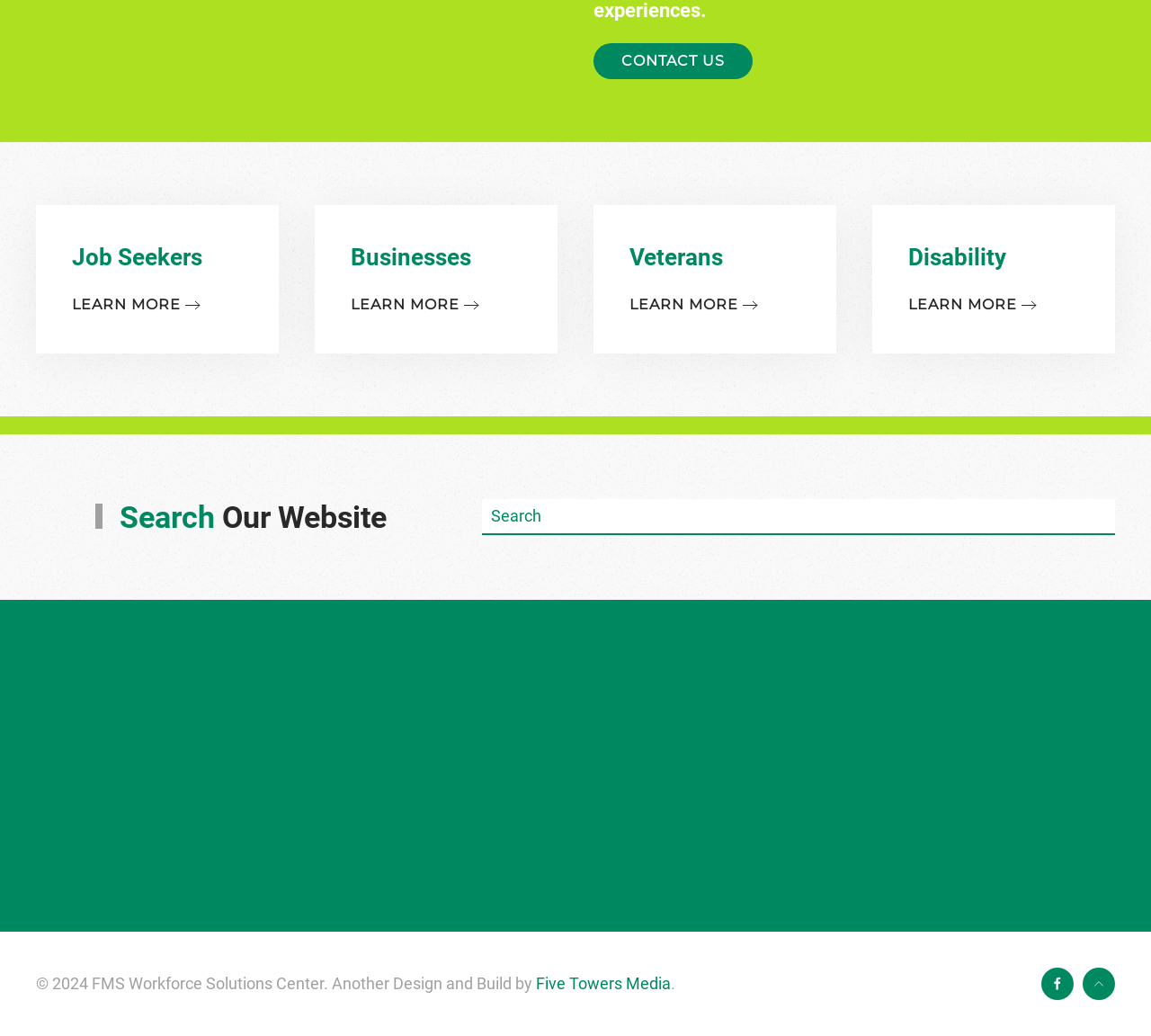Find the bounding box coordinates for the HTML element described as: "aria-label="Search" name="s" placeholder="Search"". The coordinates should consist of four float values between 0 and 1, i.e., [left, top, right, bottom].

[0.419, 0.482, 0.969, 0.516]